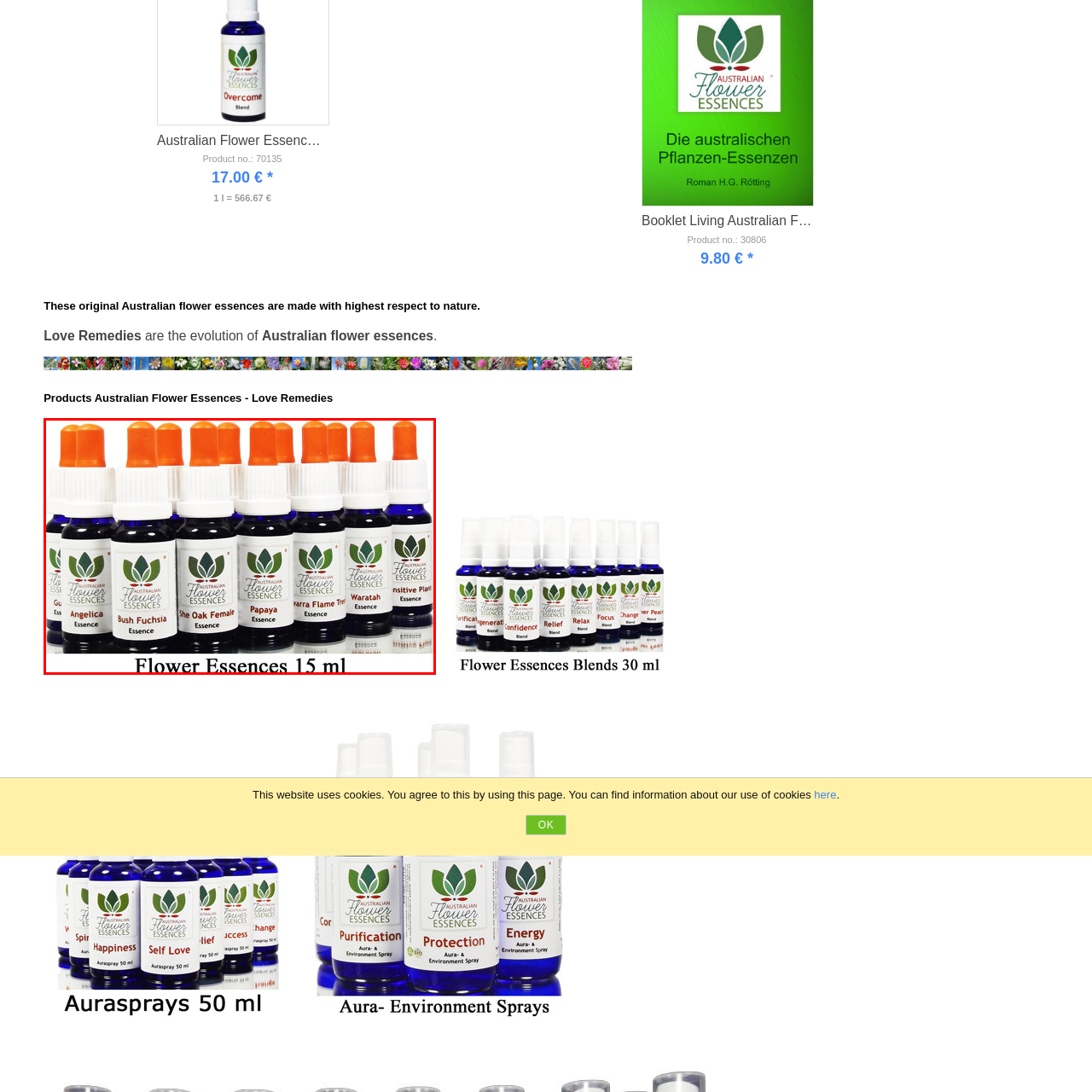Check the picture within the red bounding box and provide a brief answer using one word or phrase: What is the color of the dropper cap?

Bright orange